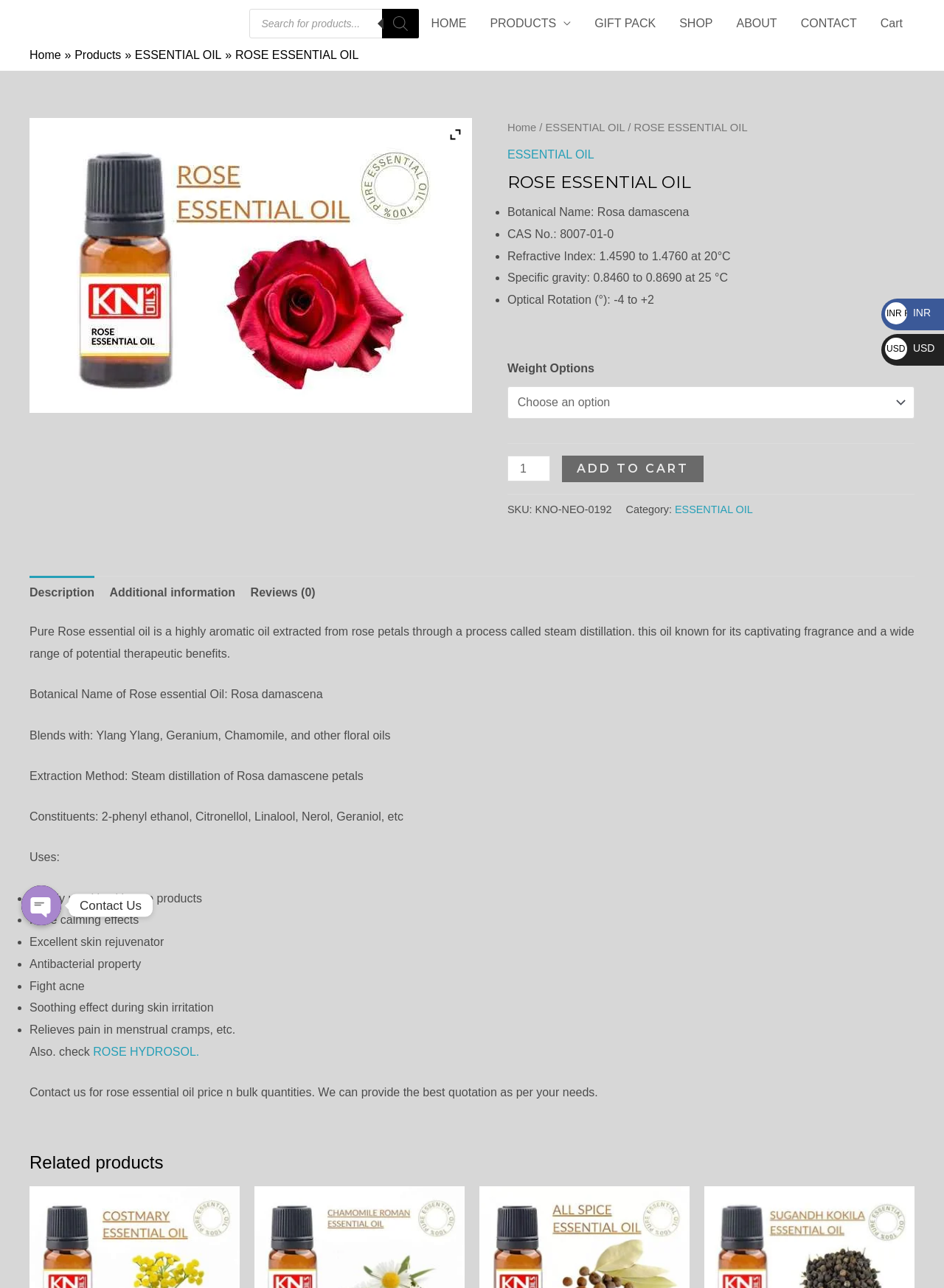Identify the bounding box coordinates of the section that should be clicked to achieve the task described: "Add to cart".

[0.595, 0.354, 0.745, 0.374]